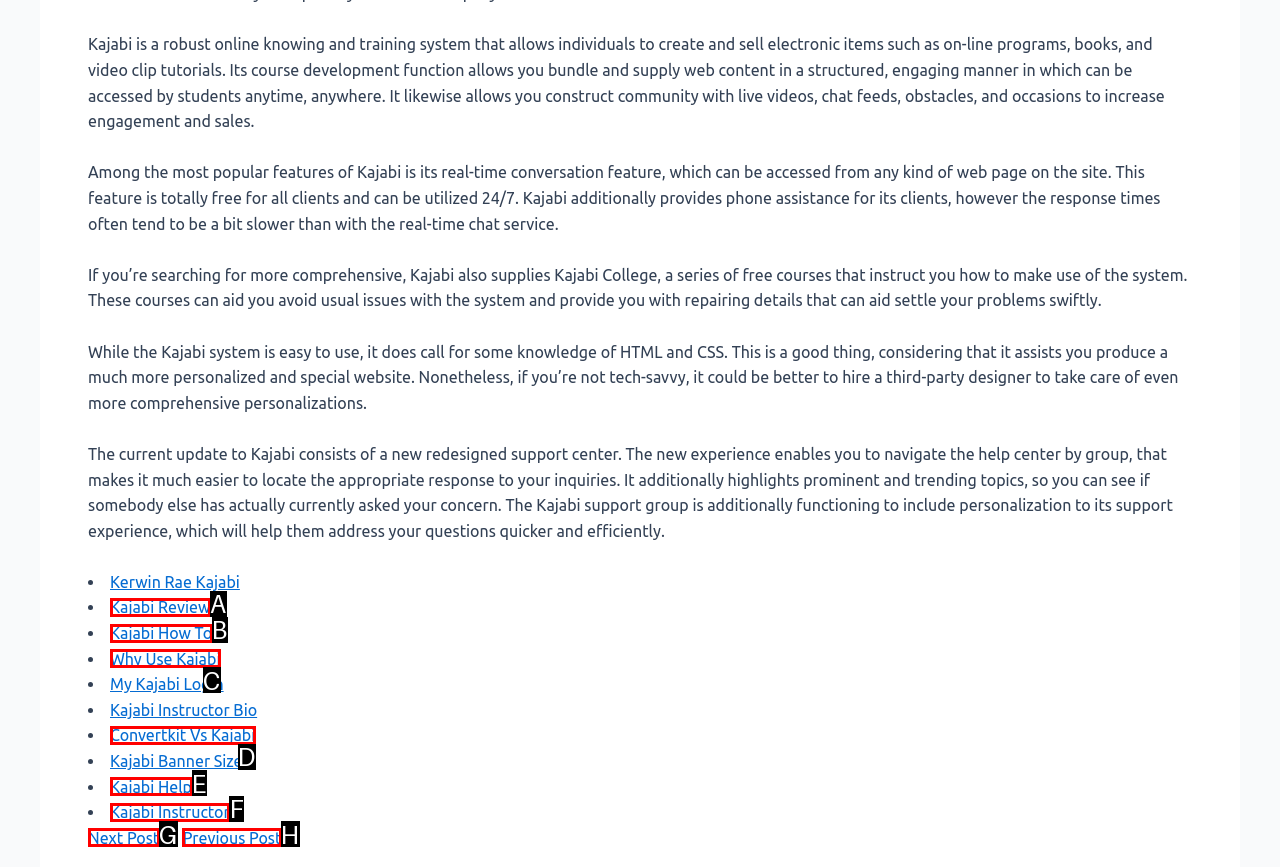Given the description: Kajabi Instructor, identify the corresponding option. Answer with the letter of the appropriate option directly.

F